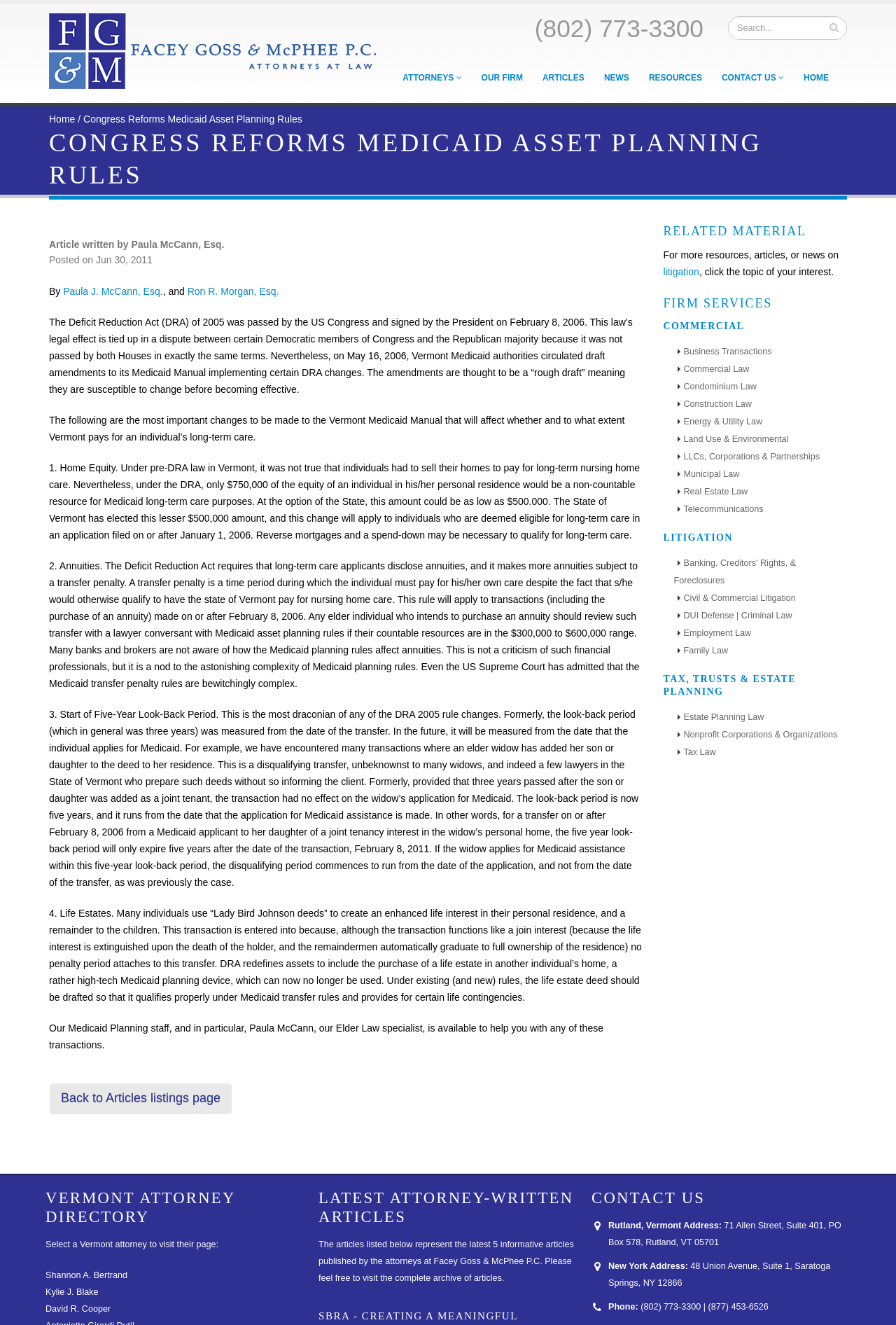Determine the bounding box coordinates of the clickable element to achieve the following action: 'View attorney directory'. Provide the coordinates as four float values between 0 and 1, formatted as [left, top, right, bottom].

[0.051, 0.897, 0.34, 0.925]